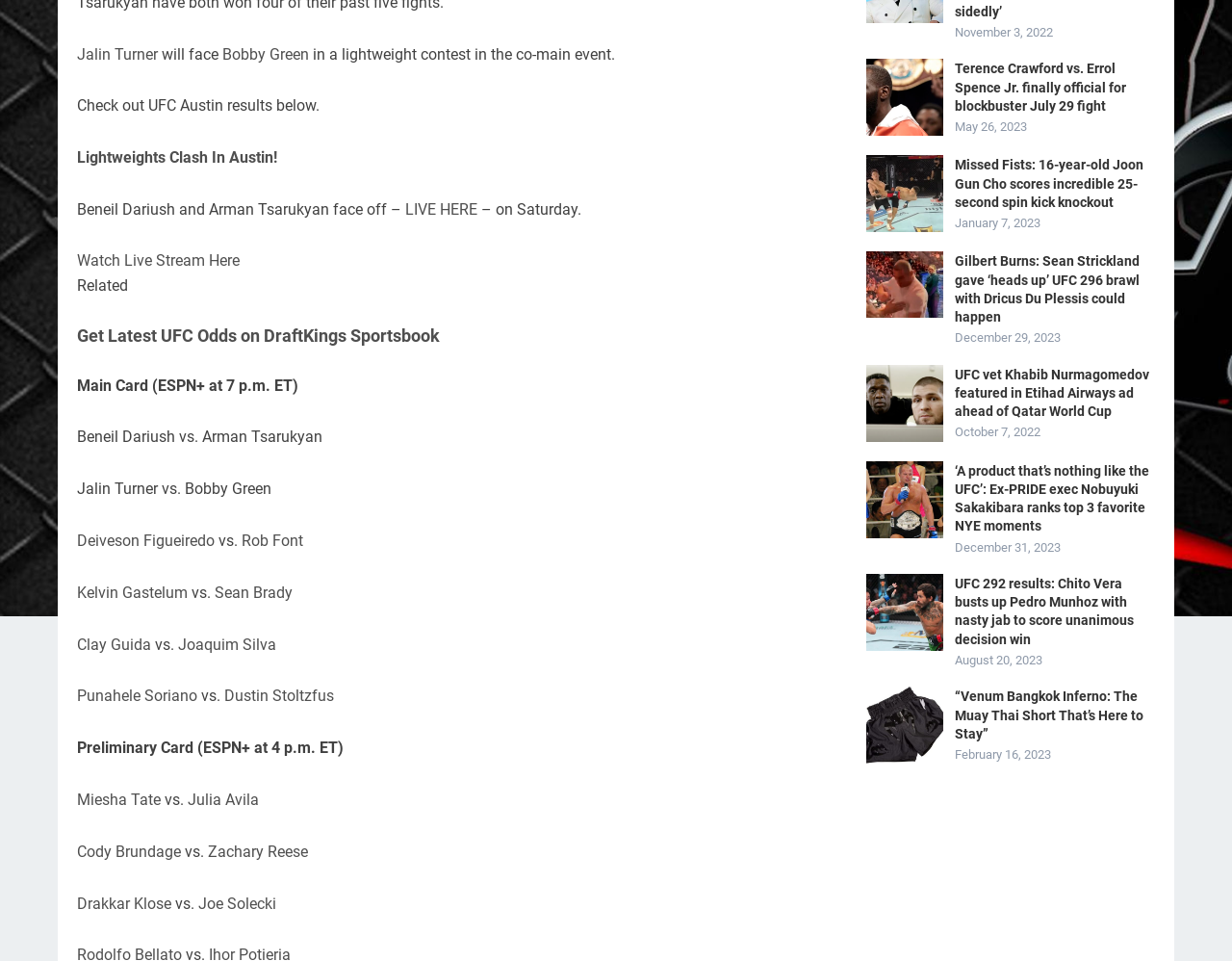Locate the bounding box coordinates of the UI element described by: "Kelvin Gastelum". Provide the coordinates as four float numbers between 0 and 1, formatted as [left, top, right, bottom].

[0.062, 0.607, 0.152, 0.626]